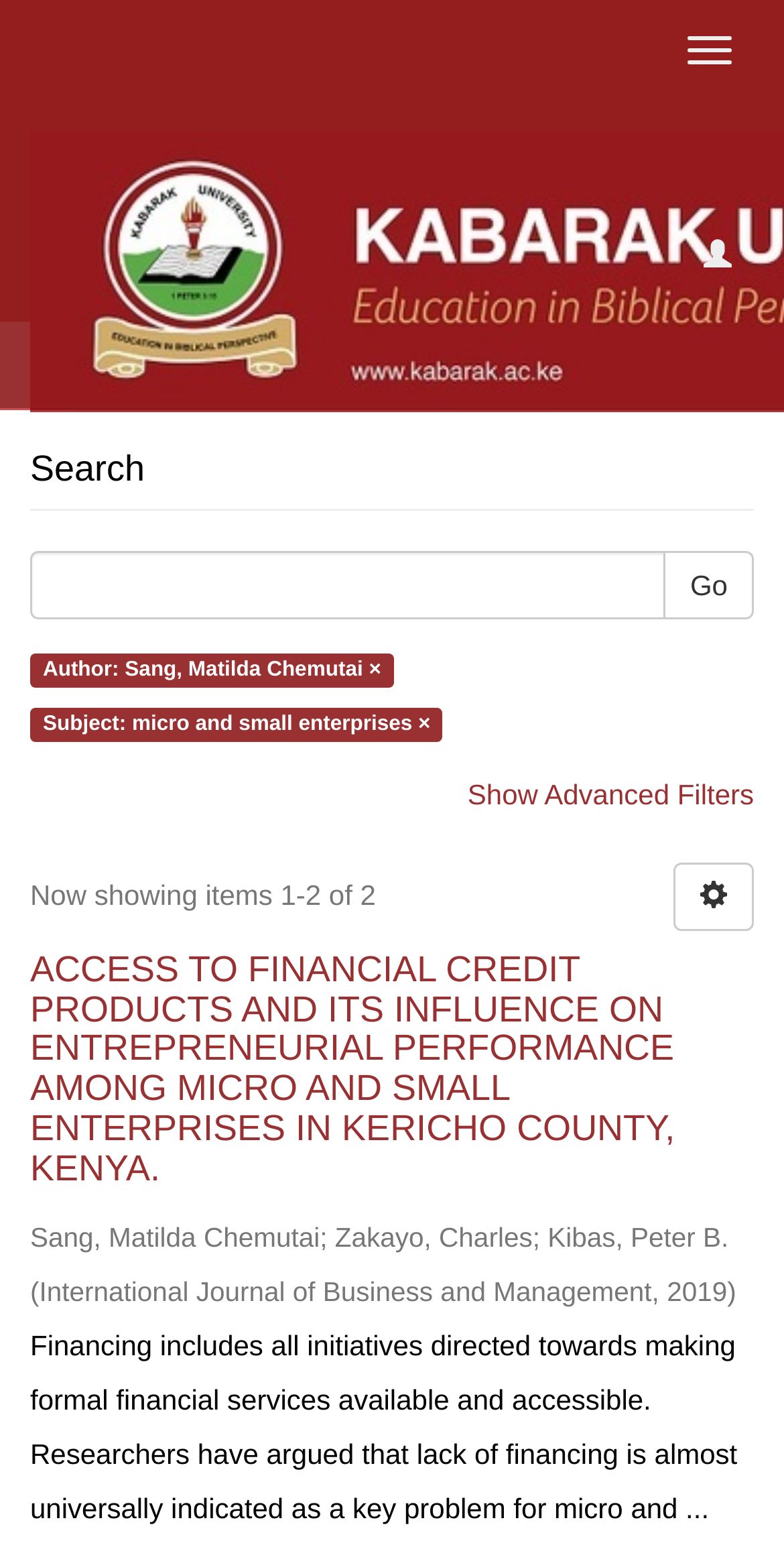Please provide a brief answer to the question using only one word or phrase: 
What is the name of the journal in the first search result?

International Journal of Business and Management